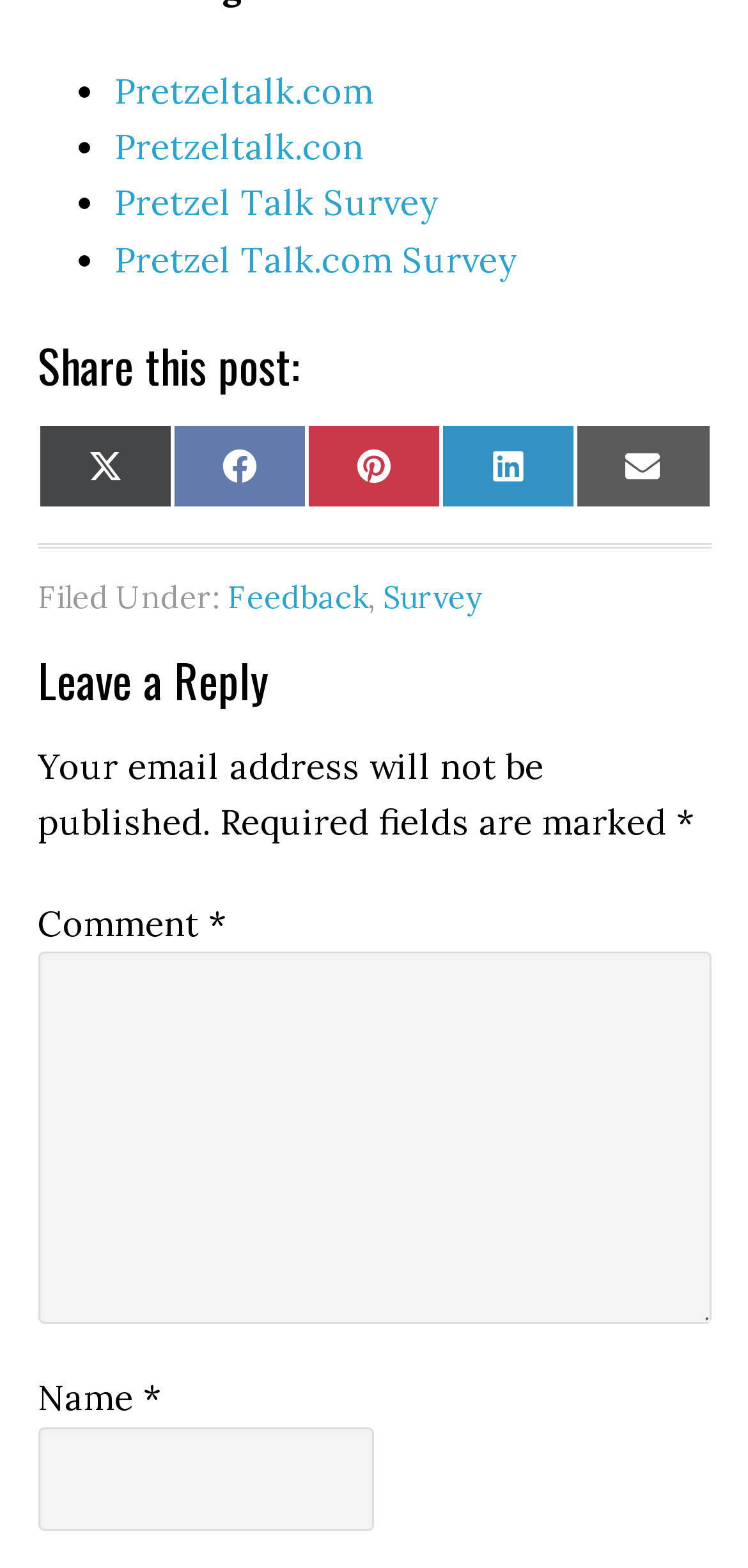What social media platforms can you share this post on?
Please craft a detailed and exhaustive response to the question.

The sharing options are listed below the 'Share this post:' heading, which includes links to share on Twitter, Facebook, Pinterest, LinkedIn, and Email.